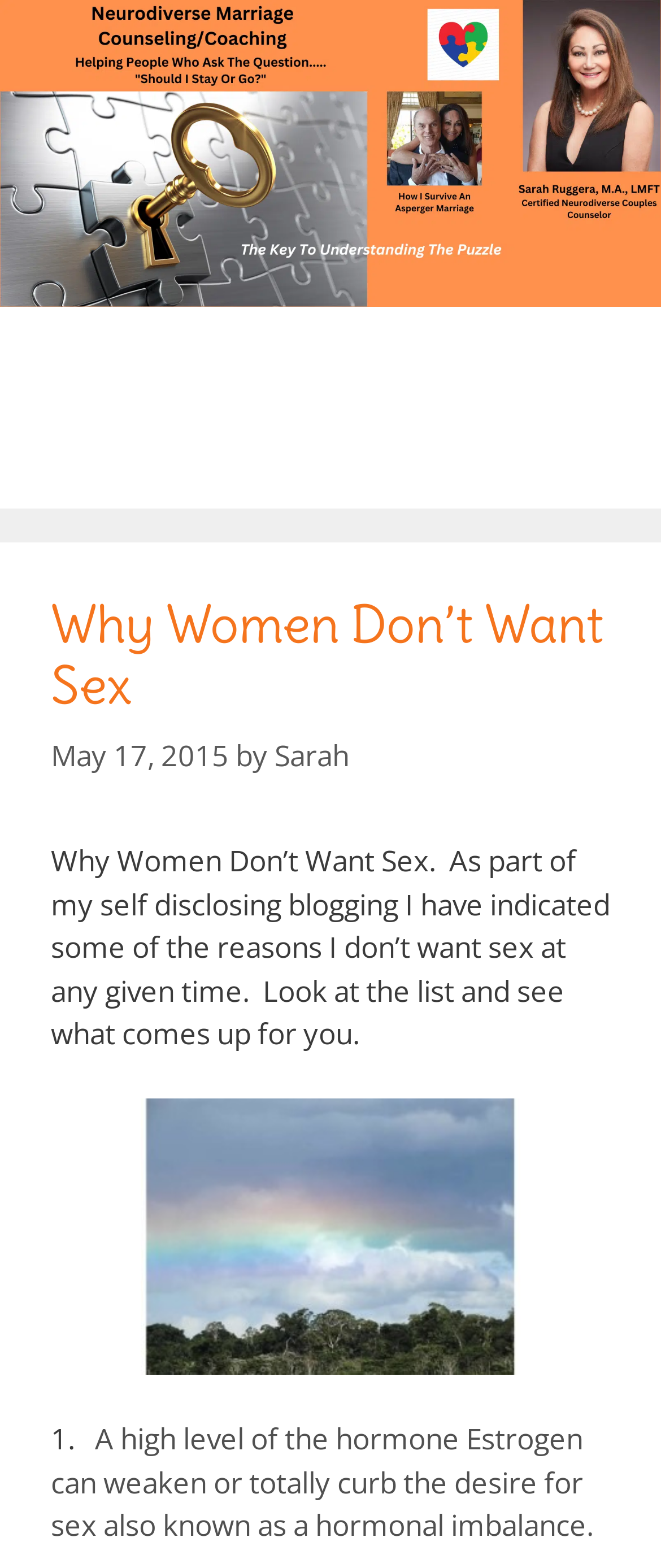Determine the main headline of the webpage and provide its text.

Why Women Don’t Want Sex